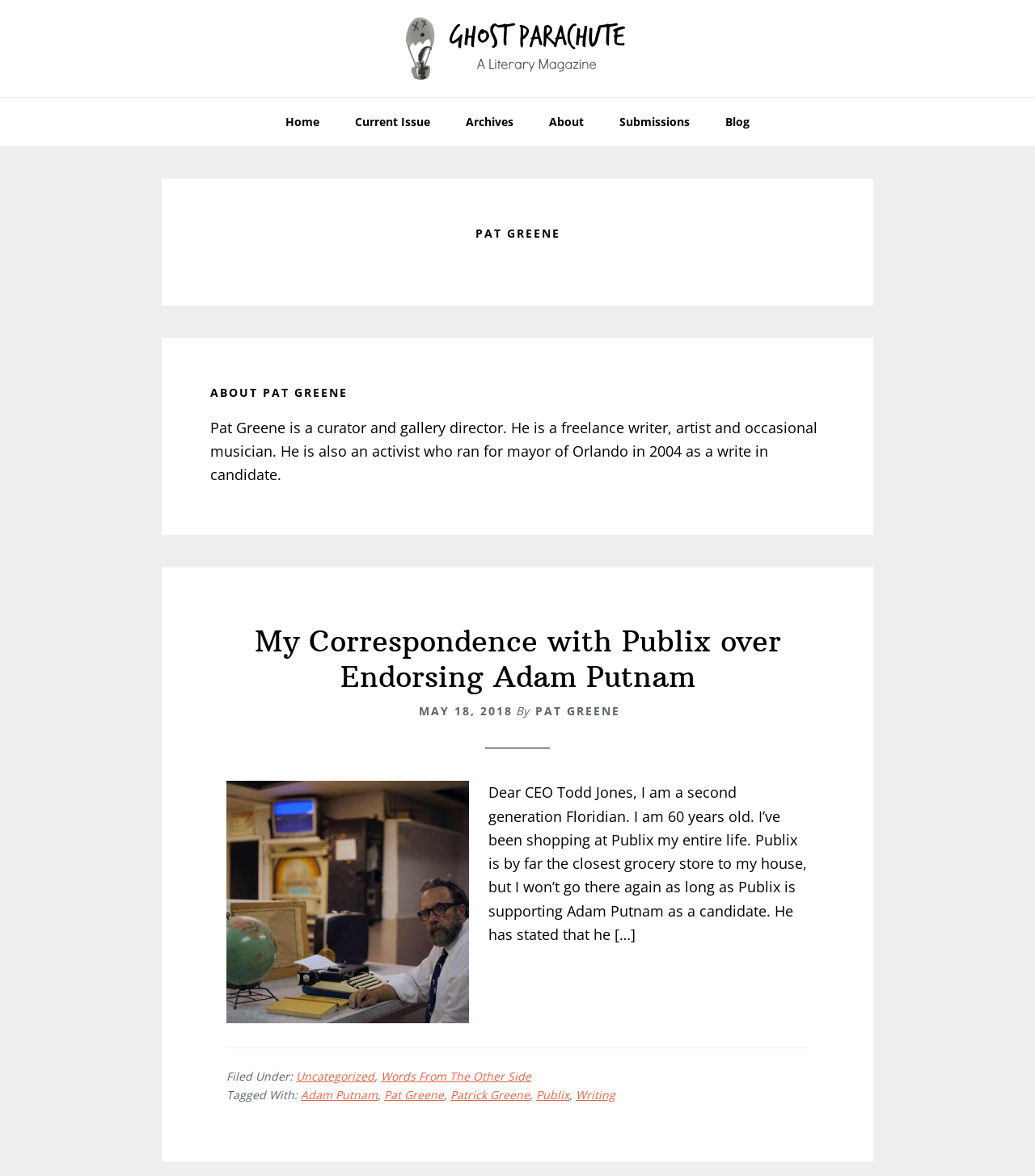Pinpoint the bounding box coordinates of the area that must be clicked to complete this instruction: "Click login".

None